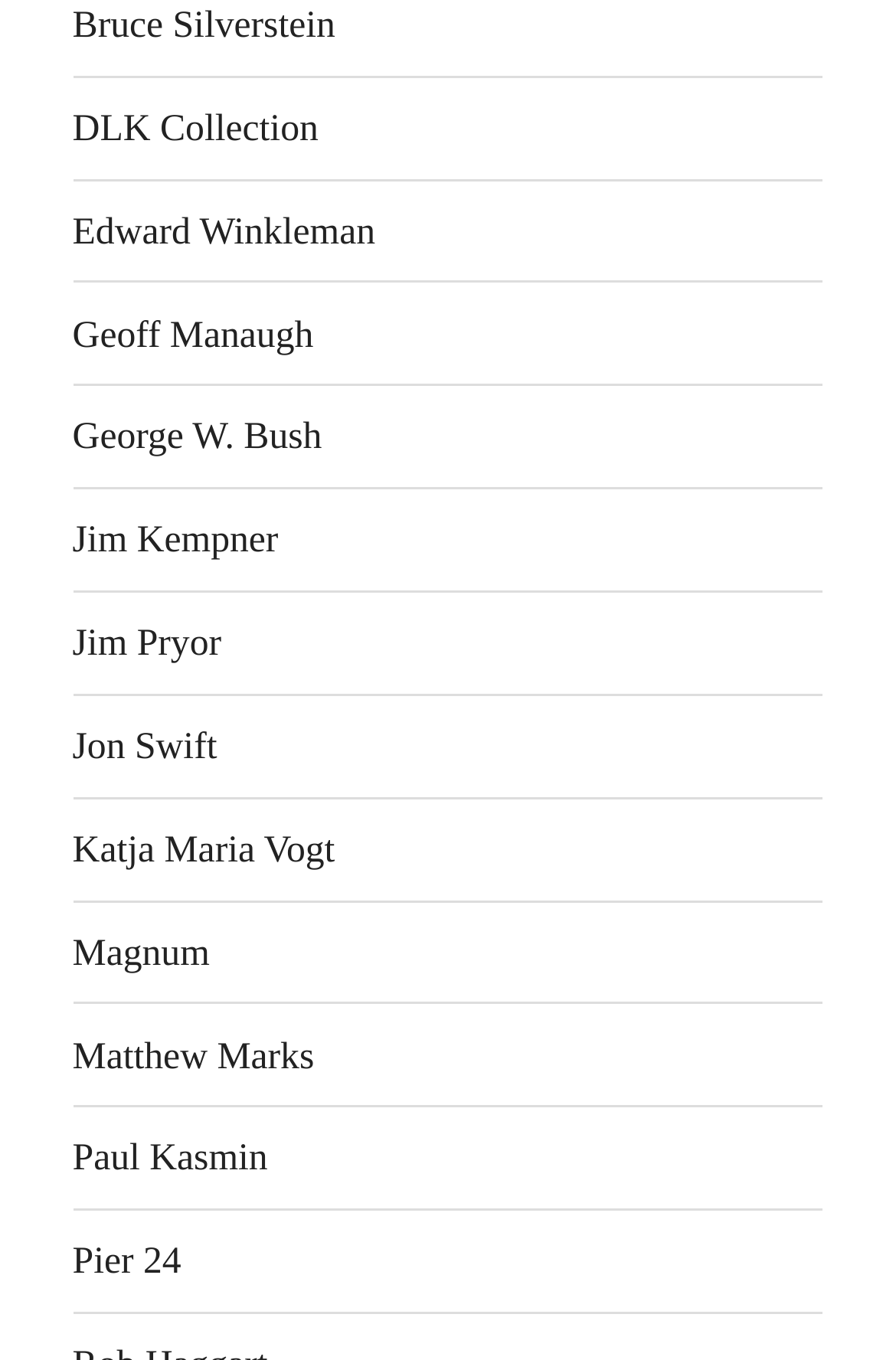Determine the bounding box coordinates for the element that should be clicked to follow this instruction: "Explore 1st Tahong Festival sa Bicol, naging makulay ang selebrasyon". The coordinates should be given as four float numbers between 0 and 1, in the format [left, top, right, bottom].

None